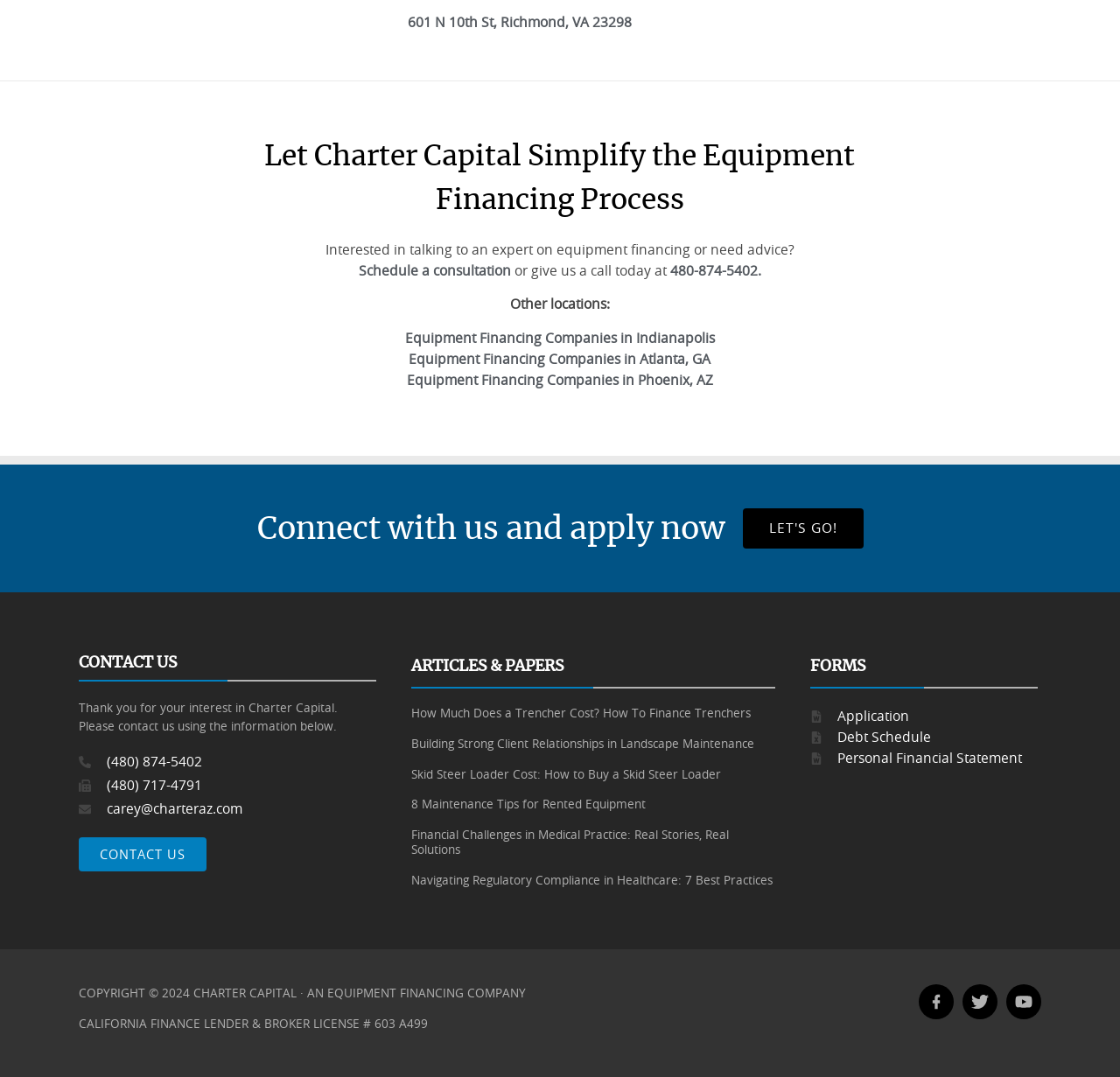What is the address of Charter Capital?
Refer to the image and provide a detailed answer to the question.

I found the address by looking at the link element with the text '601 N 10th St, Richmond, VA 23298' at the top of the webpage.